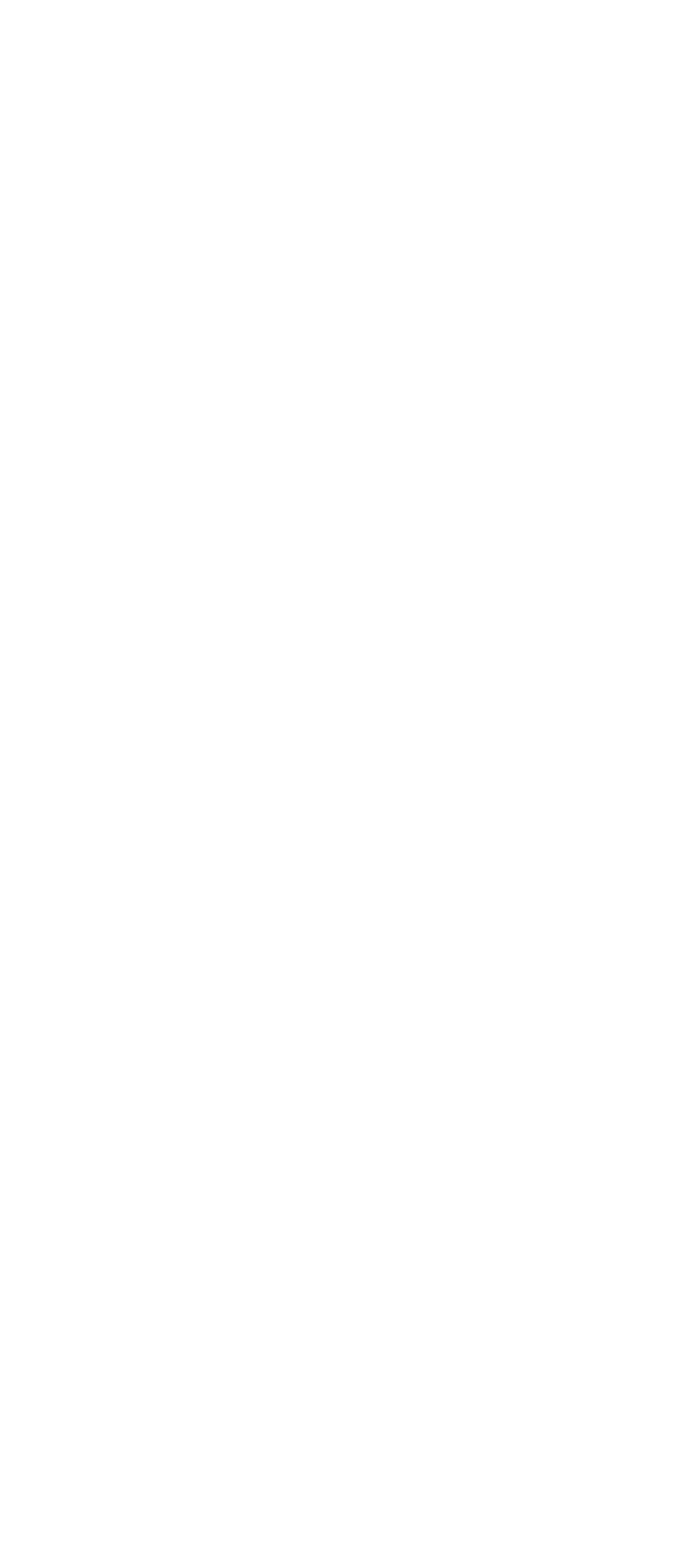What is the shape of the icons in the bottom right corner?
From the image, provide a succinct answer in one word or a short phrase.

Square